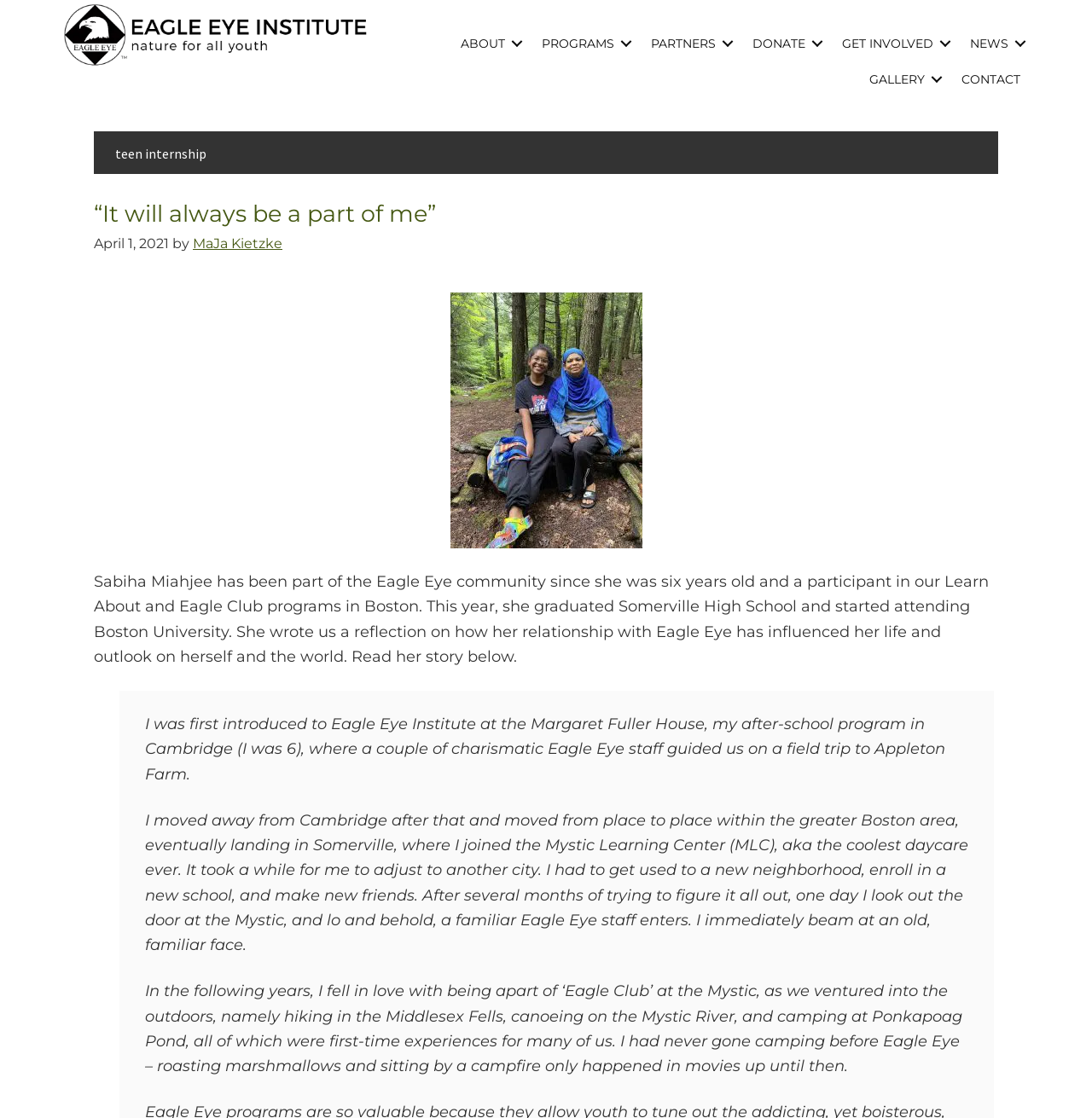Could you specify the bounding box coordinates for the clickable section to complete the following instruction: "read the story by MaJa Kietzke"?

[0.177, 0.21, 0.259, 0.225]